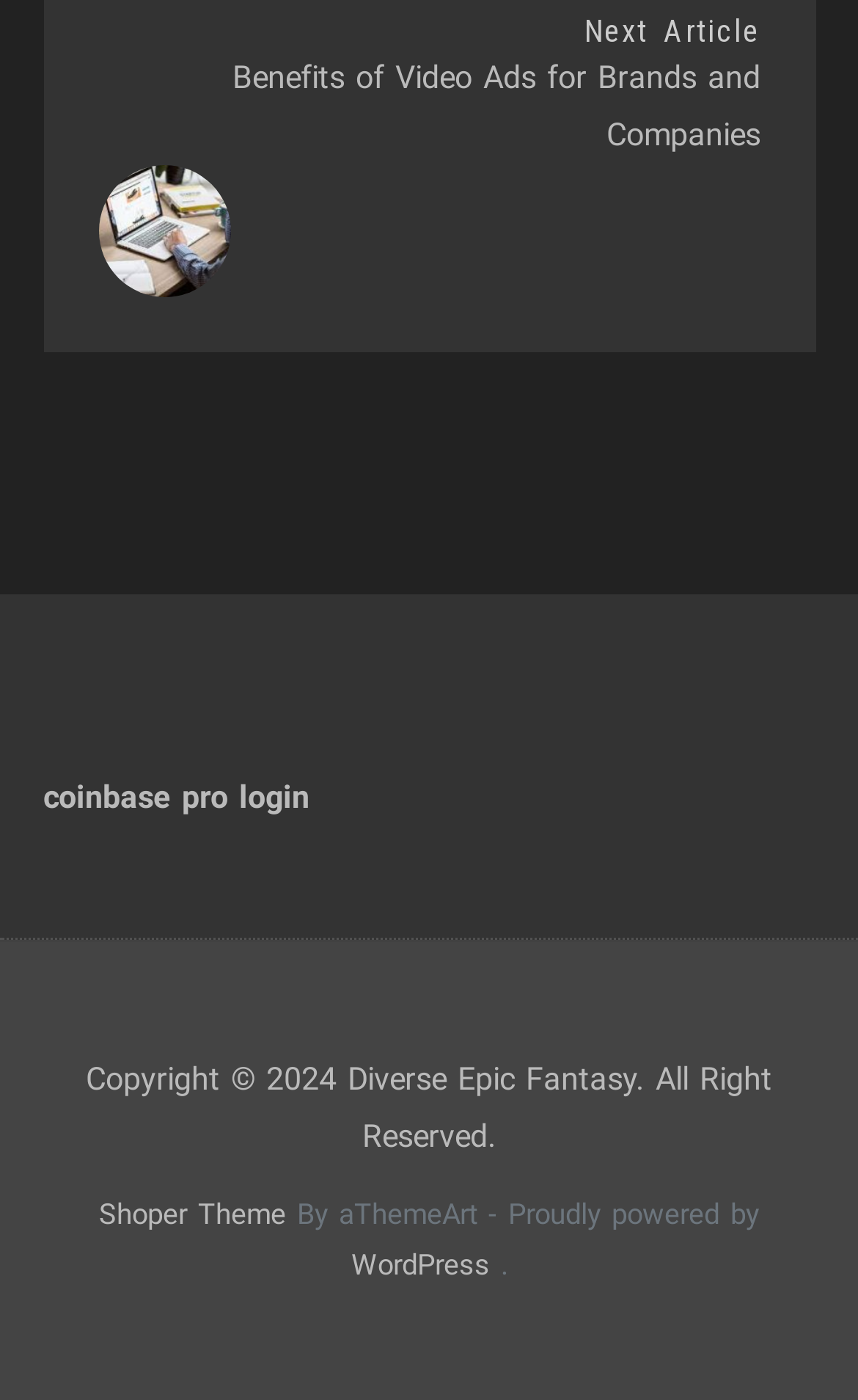How many links are there in the footer section?
Based on the image, give a one-word or short phrase answer.

3